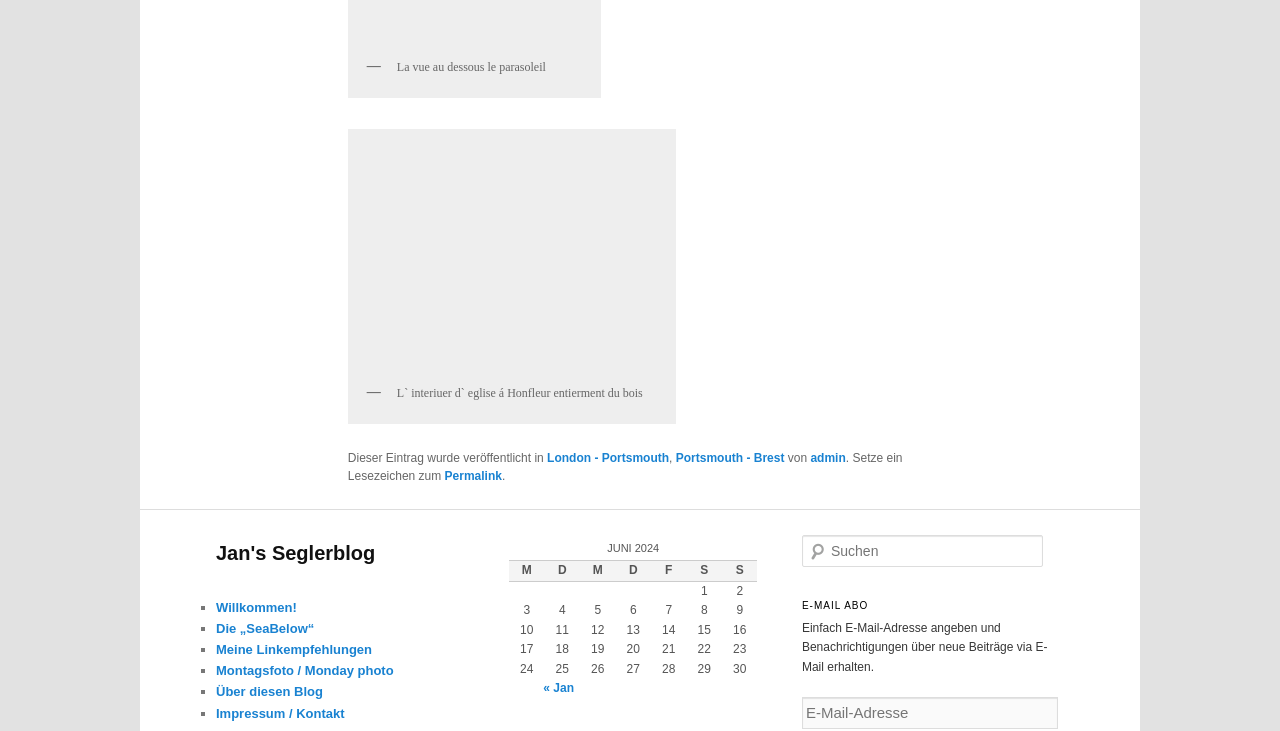Identify the bounding box coordinates of the clickable region required to complete the instruction: "Click on the link 'Jan's Seglerblog'". The coordinates should be given as four float numbers within the range of 0 and 1, i.e., [left, top, right, bottom].

[0.169, 0.741, 0.293, 0.771]